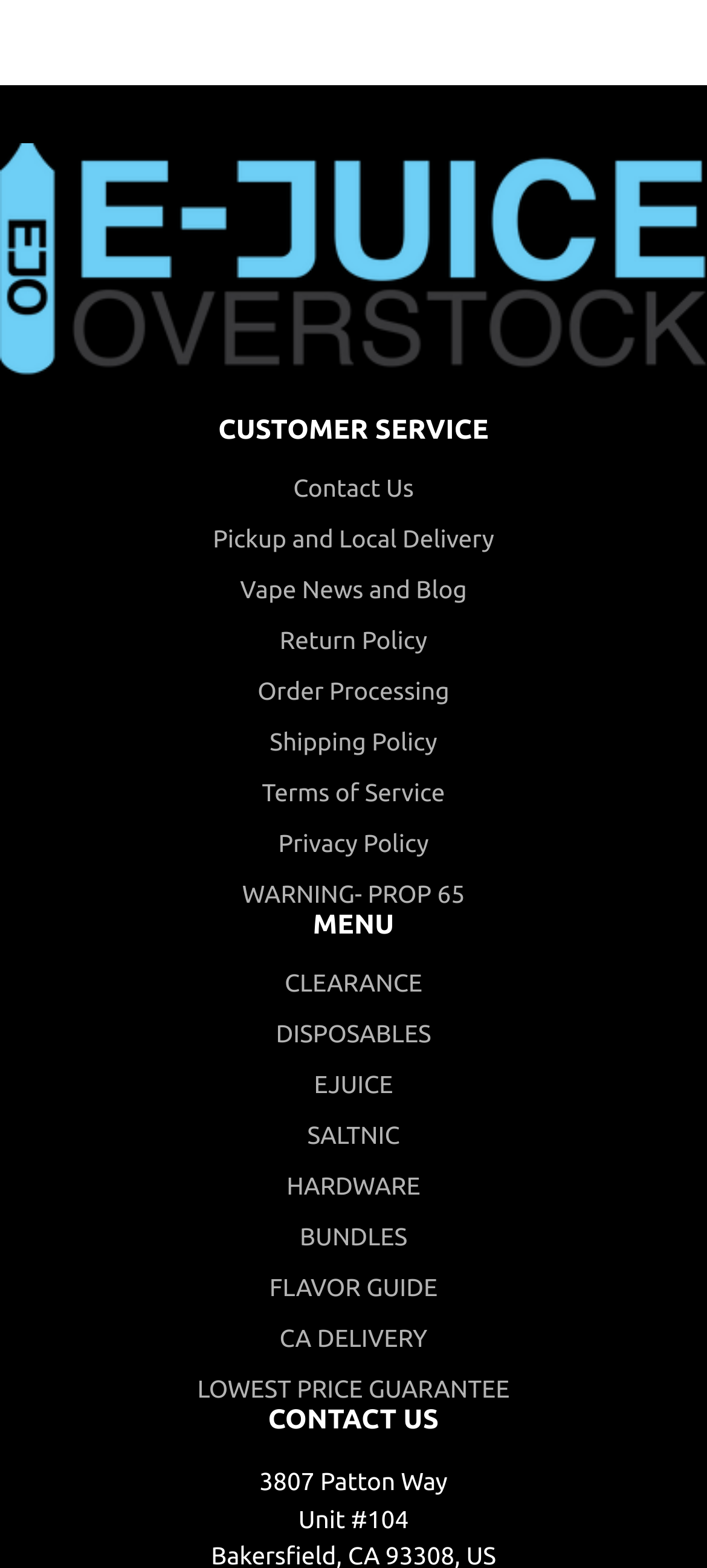Locate the bounding box of the user interface element based on this description: "CLEARANCE".

[0.279, 0.618, 0.721, 0.636]